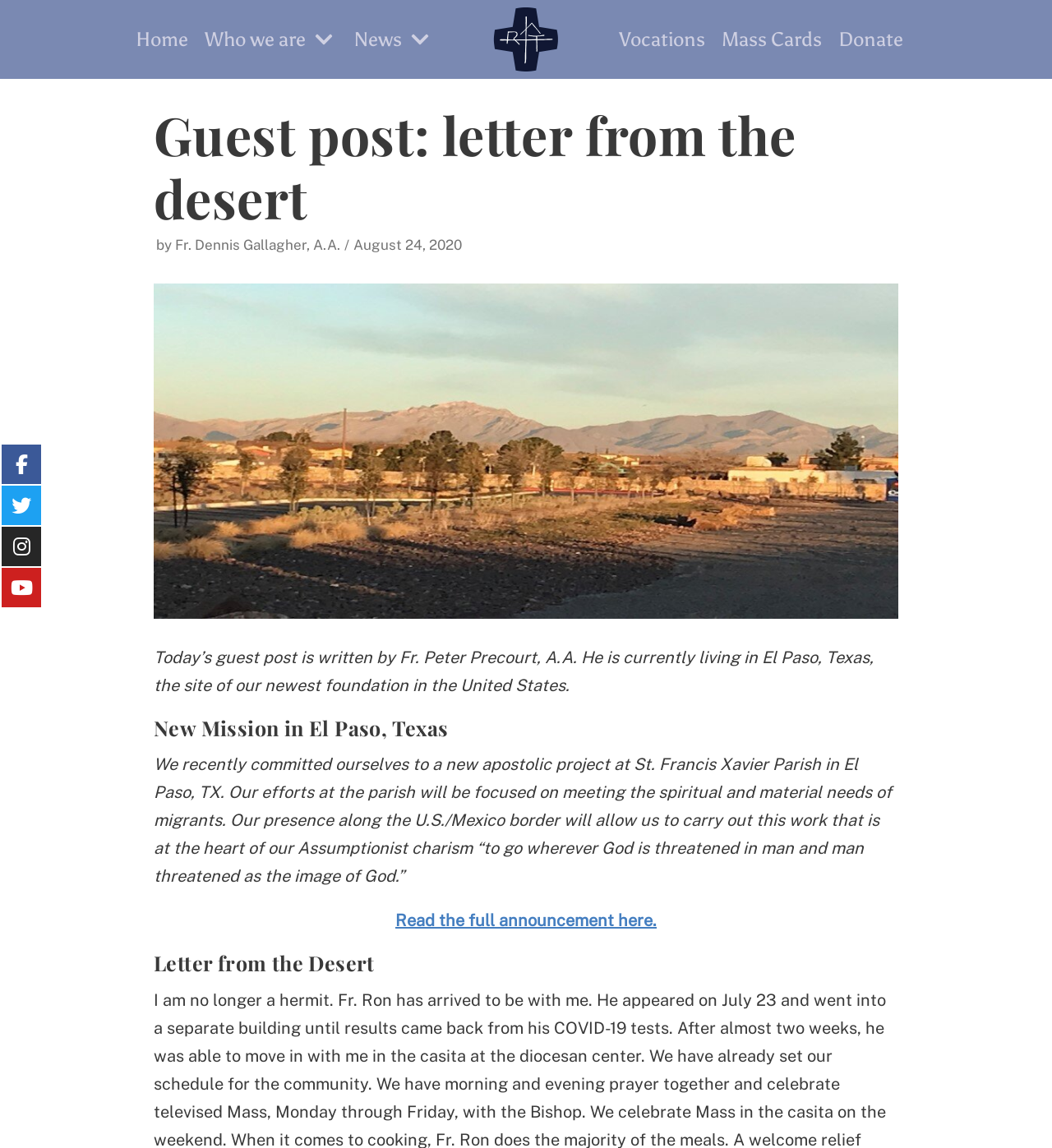Please specify the bounding box coordinates of the clickable section necessary to execute the following command: "Go to the 'Donate' page".

[0.796, 0.021, 0.858, 0.048]